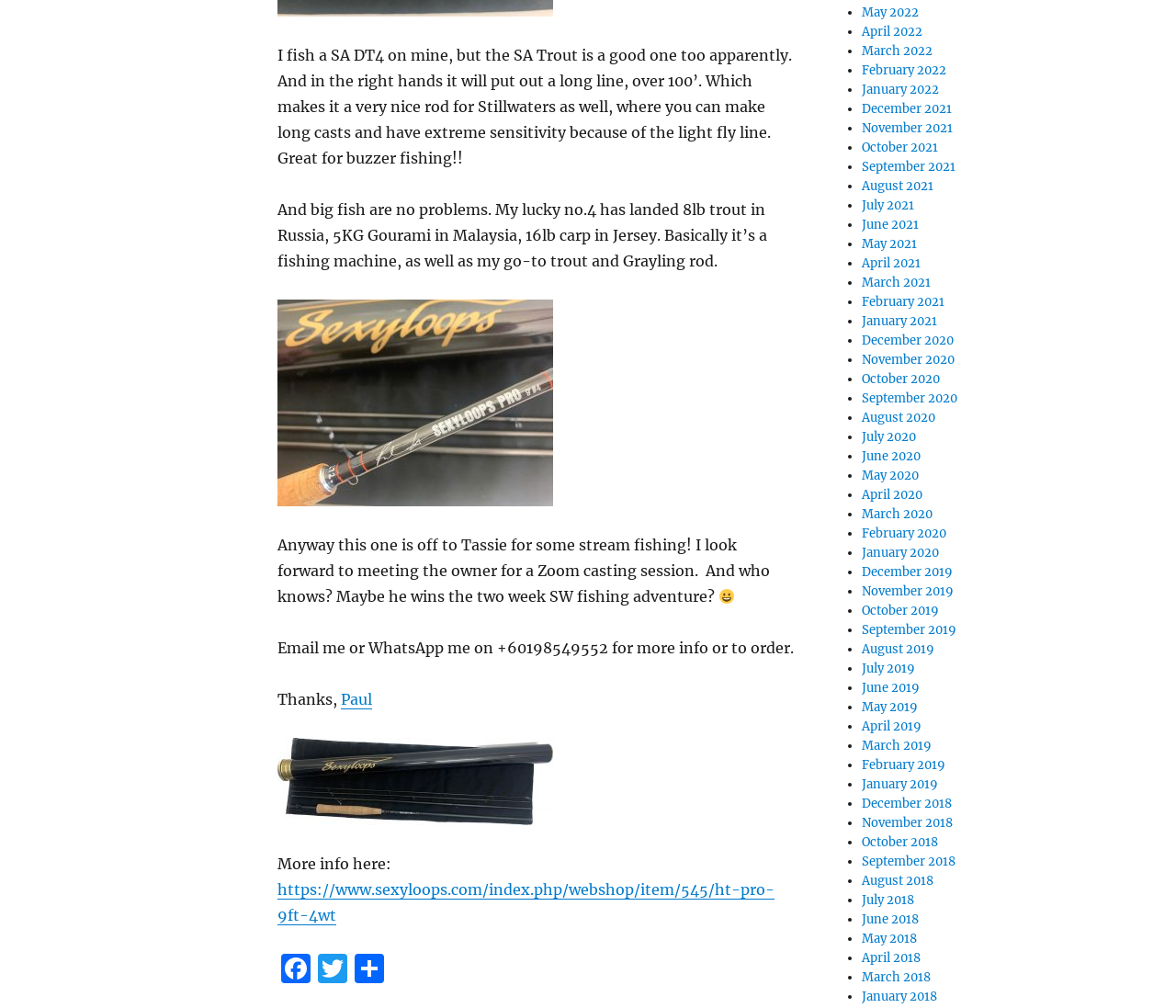What is the purpose of the fishing rod mentioned in the text?
Can you provide an in-depth and detailed response to the question?

The text mentions 'Which makes it a very nice rod for Stillwaters as well, where you can make long casts and have extreme sensitivity because of the light fly line. Great for buzzer fishing!!' which indicates that the purpose of the fishing rod mentioned is for Stillwaters and buzzer fishing.